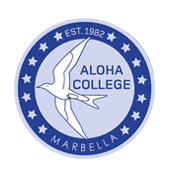Utilize the details in the image to thoroughly answer the following question: What is the year the college was established?

The caption states that the college was established in 1982, which is also displayed at the bottom of the logo as 'EST. 1982'.